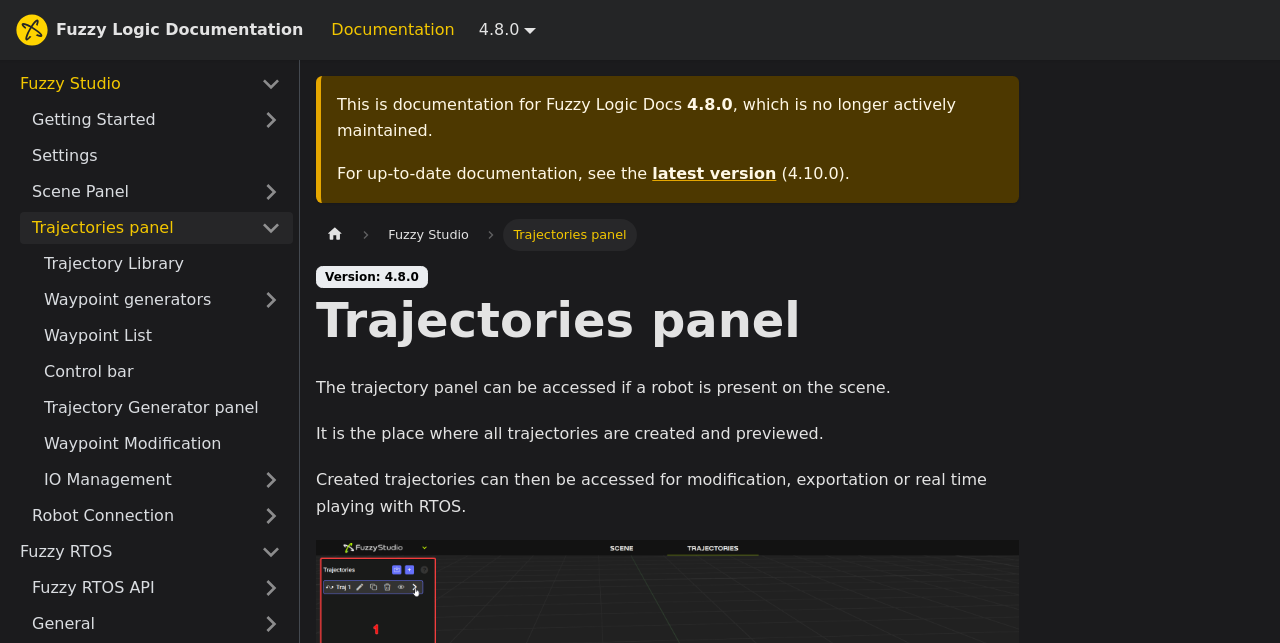Bounding box coordinates should be provided in the format (top-left x, top-left y, bottom-right x, bottom-right y) with all values between 0 and 1. Identify the bounding box for this UI element: Waypoint Modification

[0.025, 0.666, 0.229, 0.715]